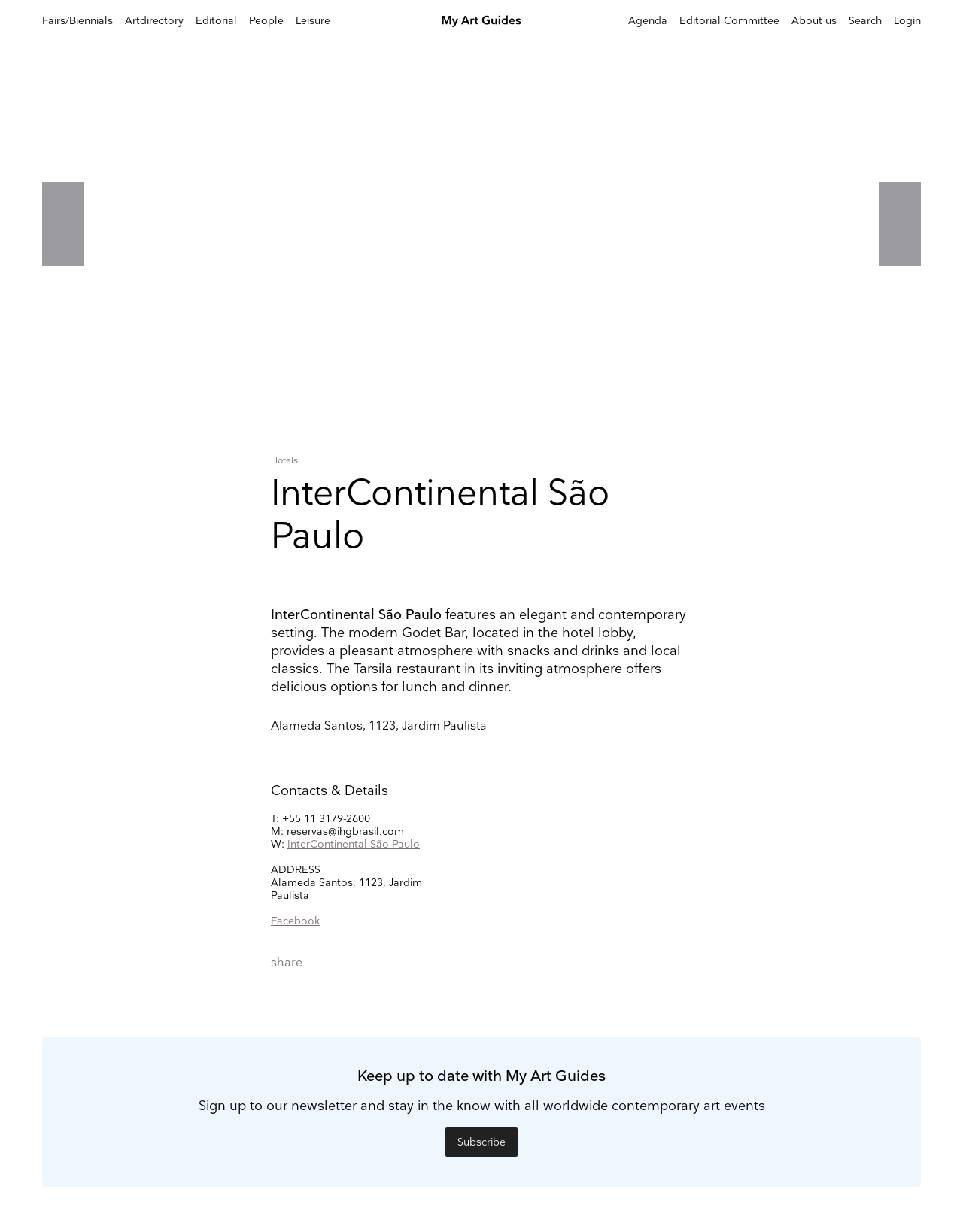Provide a brief response in the form of a single word or phrase:
What is the address of the hotel?

Alameda Santos, 1123, Jardim Paulista